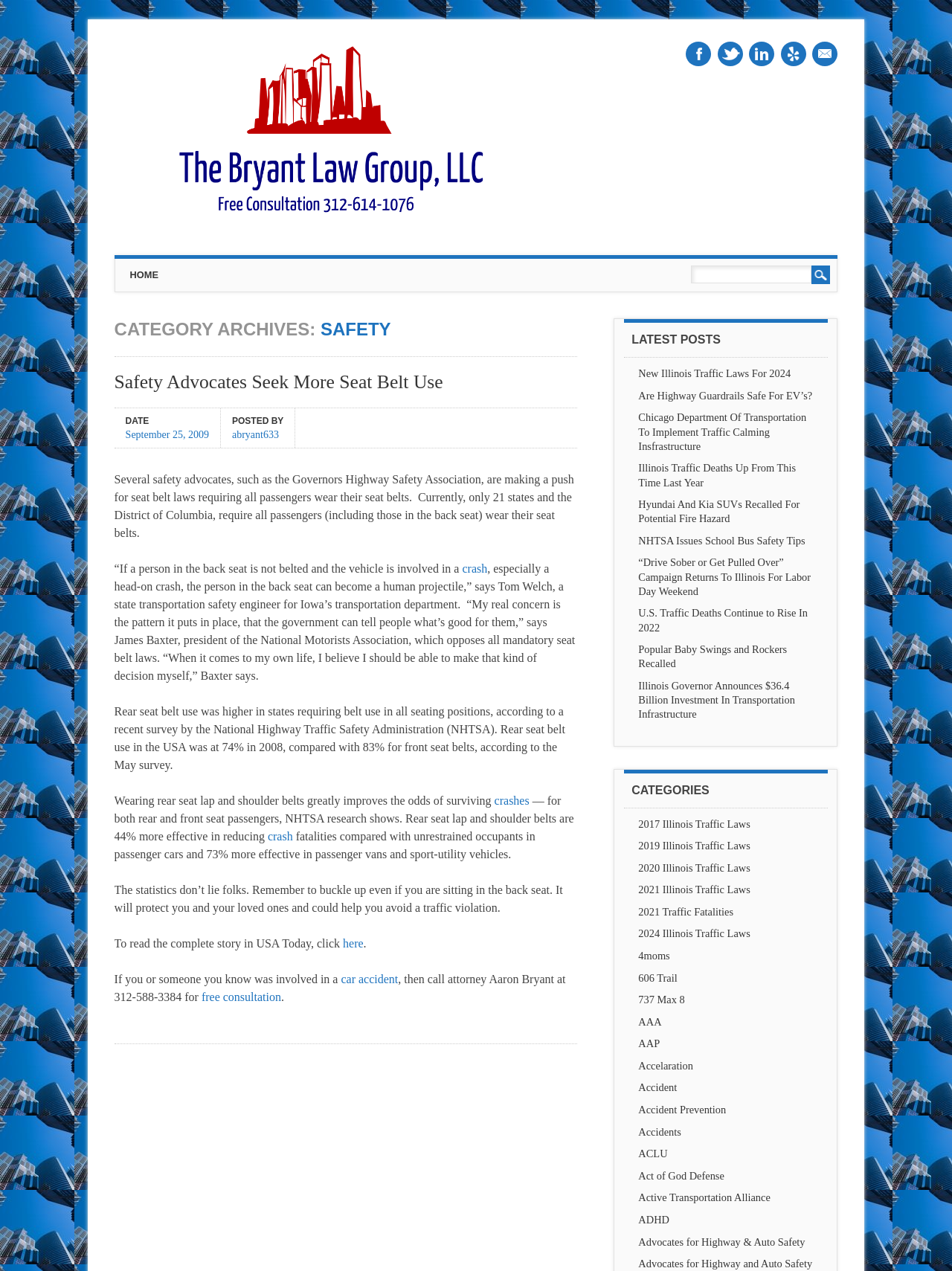Could you provide the bounding box coordinates for the portion of the screen to click to complete this instruction: "Click on the category '2017 Illinois Traffic Laws'"?

[0.671, 0.643, 0.788, 0.653]